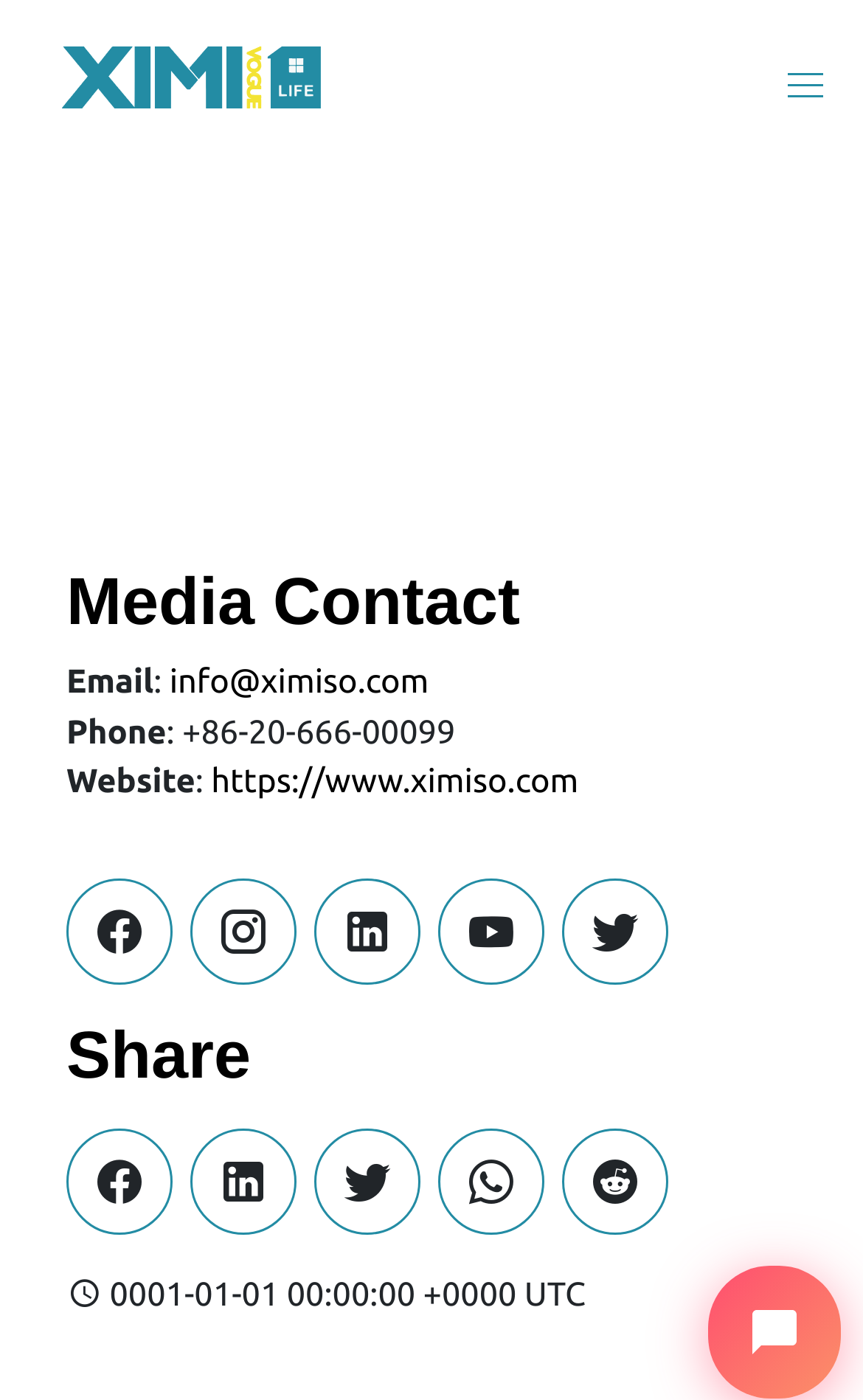What is the last updated time of the webpage?
Look at the webpage screenshot and answer the question with a detailed explanation.

I found the last updated time by looking at the bottom of the webpage, where it displays the timestamp '0001-01-01 00:00:00 +0000 UTC'.